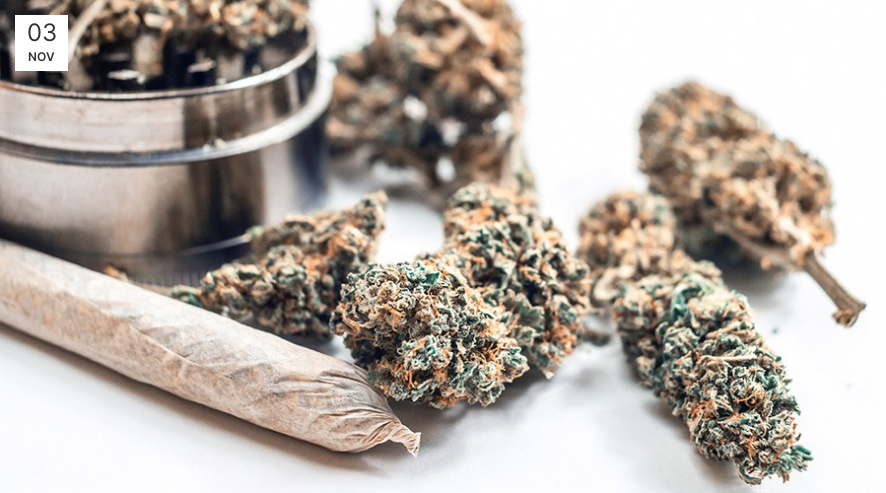Examine the image carefully and respond to the question with a detailed answer: 
What is showcased in the image?

The image showcases an arrangement of marijuana buds alongside a pre-rolled joint, highlighting the natural textures and colors of the cannabis. The buds display a vibrant mix of greens and oranges, showcasing their rich trichomes and intricate patterns.